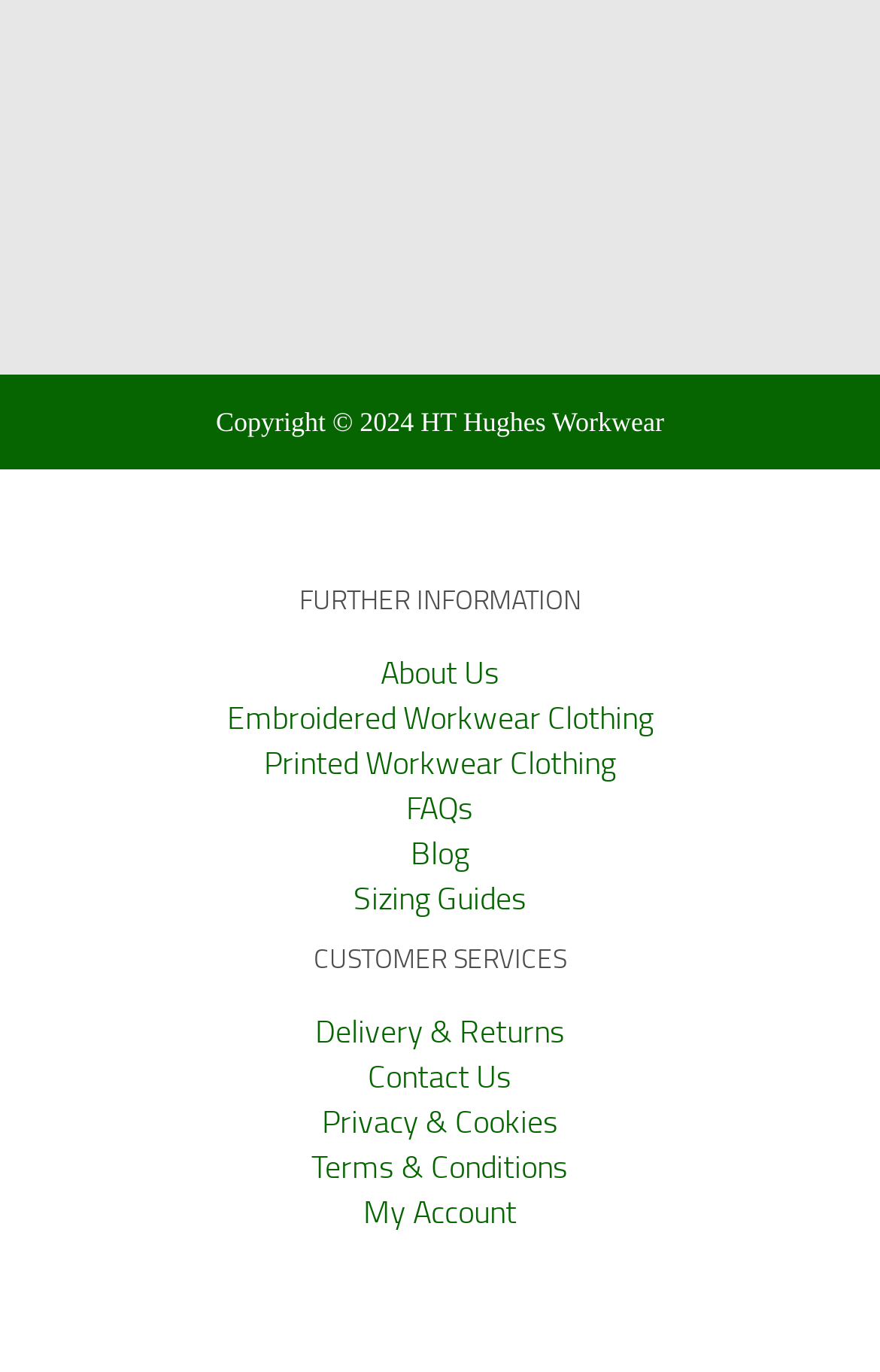Please mark the clickable region by giving the bounding box coordinates needed to complete this instruction: "Click on 'Canada’s top employers in 2024'".

None